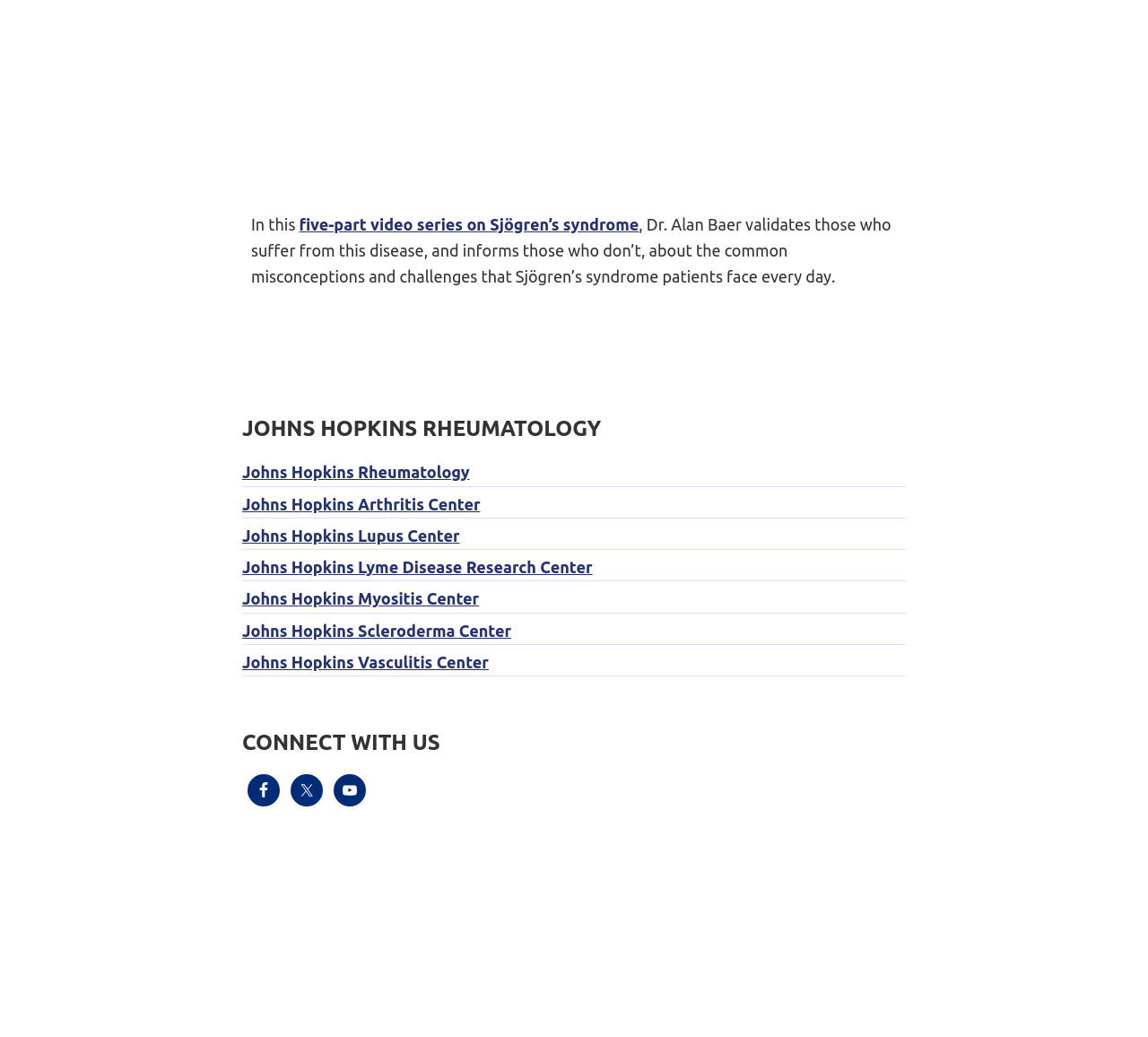Determine the bounding box of the UI component based on this description: "Johns Hopkins Vasculitis Center". The bounding box coordinates should be four float values between 0 and 1, i.e., [left, top, right, bottom].

[0.211, 0.63, 0.426, 0.647]